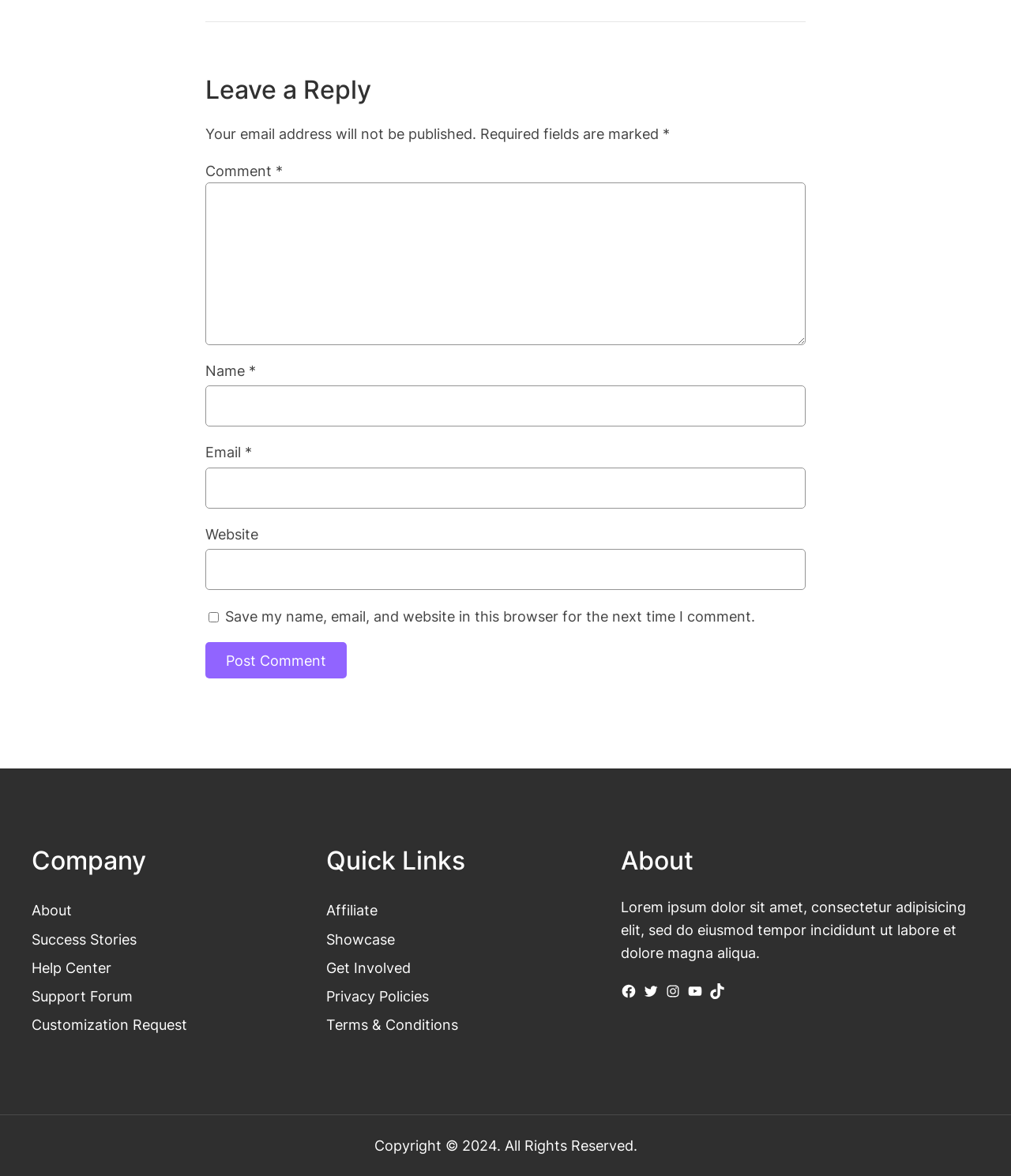Locate the bounding box coordinates of the clickable area to execute the instruction: "Click the Post Comment button". Provide the coordinates as four float numbers between 0 and 1, represented as [left, top, right, bottom].

[0.203, 0.546, 0.343, 0.577]